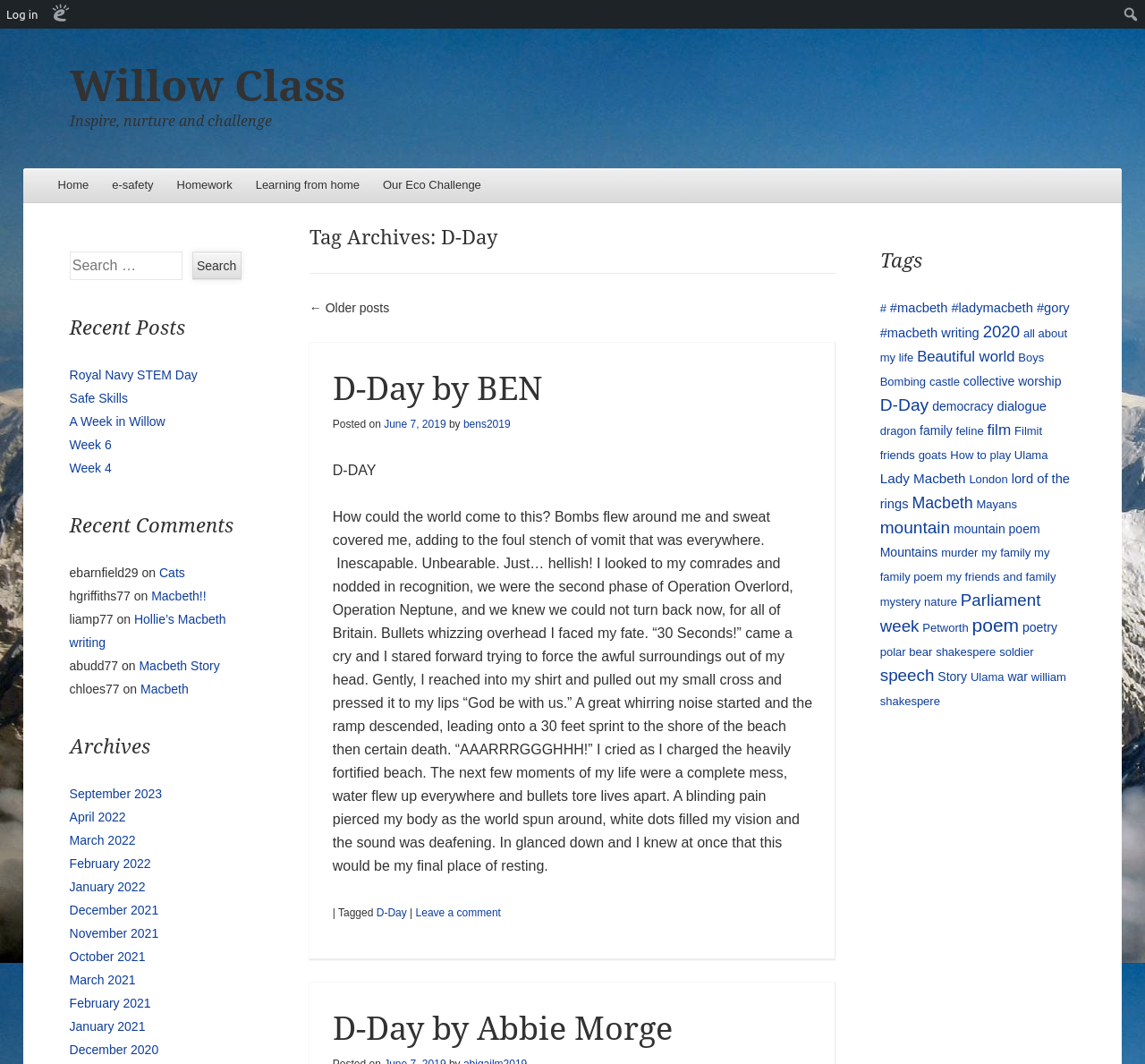Identify the bounding box of the HTML element described as: "A Week in Willow".

[0.061, 0.39, 0.144, 0.403]